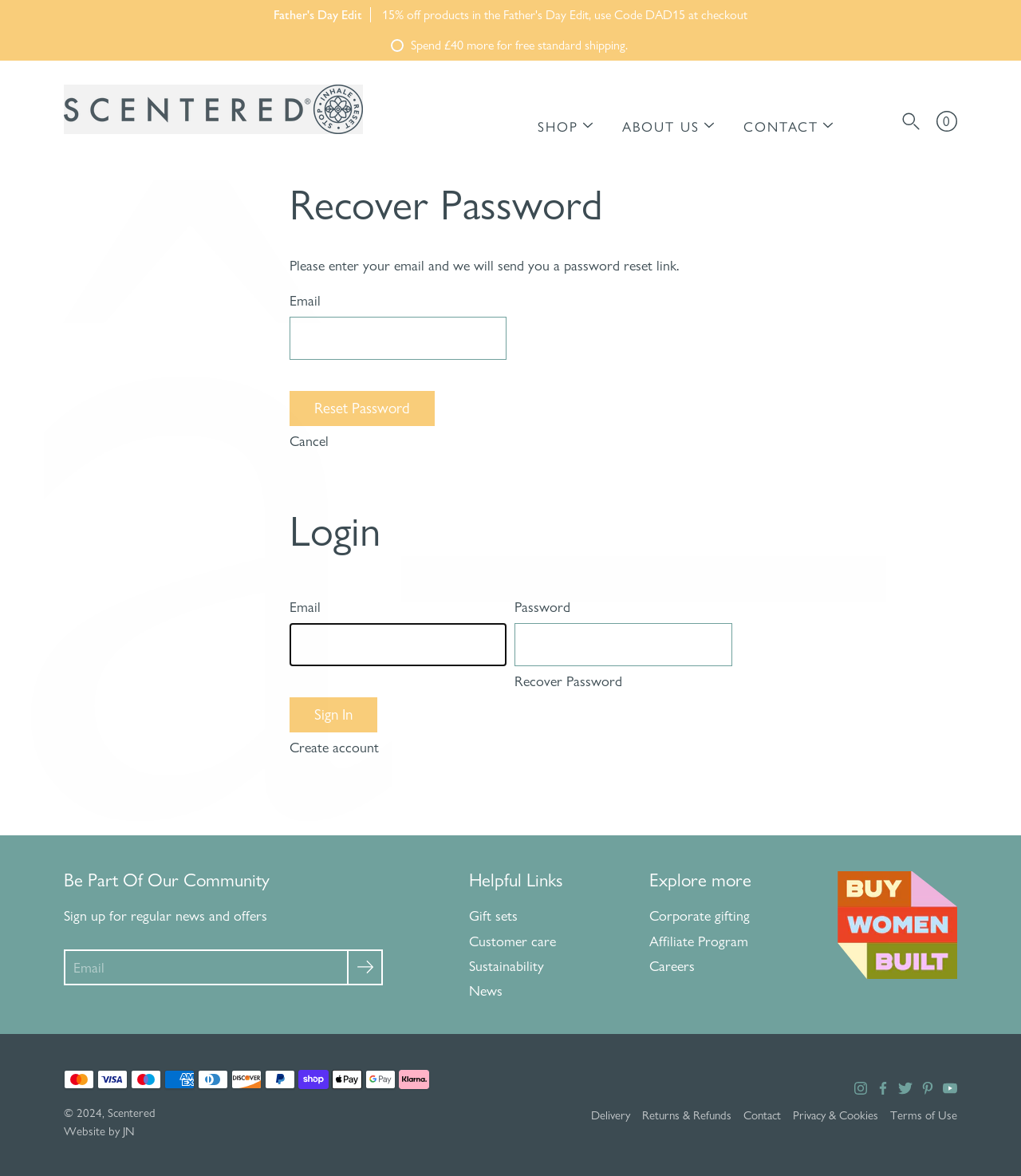Answer the question in one word or a short phrase:
What types of payment are accepted?

Multiple types